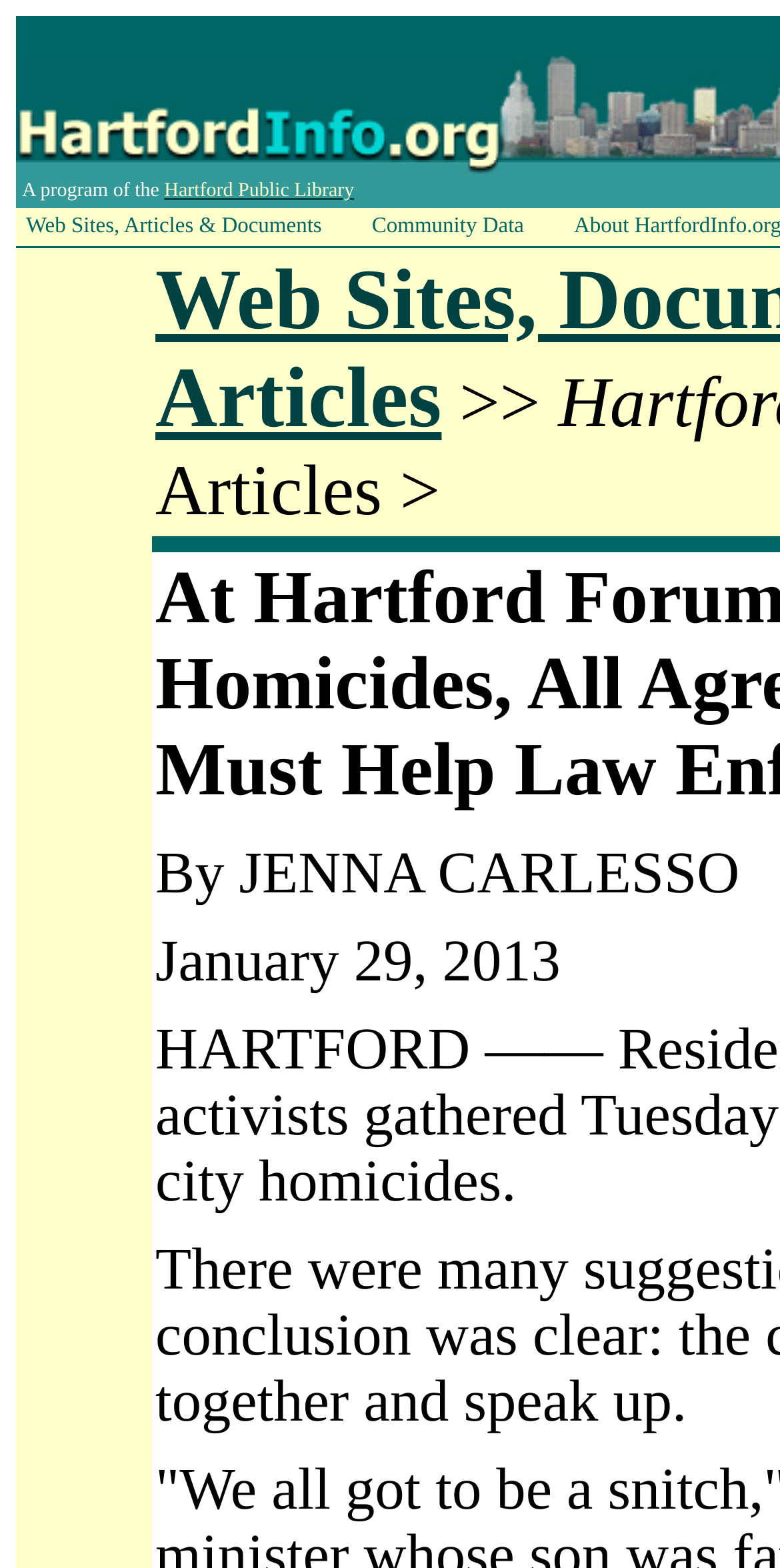Provide a thorough description of this webpage.

The webpage appears to be an article or news page from HartfordInfo.org. At the top, there is a layout table with a single row containing a cell with the text "A program of the Hartford Public Library" and a link to the Hartford Public Library website. Below this, there are two links side by side: "Web Sites, Articles & Documents" on the left and "Community Data" on the right.

Further down the page, there is an image, likely a profile picture or a related image, positioned near the top-left corner. Below the image, there is an article or news content section. The author of the article, Jenna Carlesso, is credited at the top of this section, followed by the date "January 29, 2013". The article's title, "At Hartford Forum On Unsolved Homicides, All Agree That Community Must Help Law Enforcement", is not explicitly mentioned in the accessibility tree, but it is likely the title of the article or news piece.